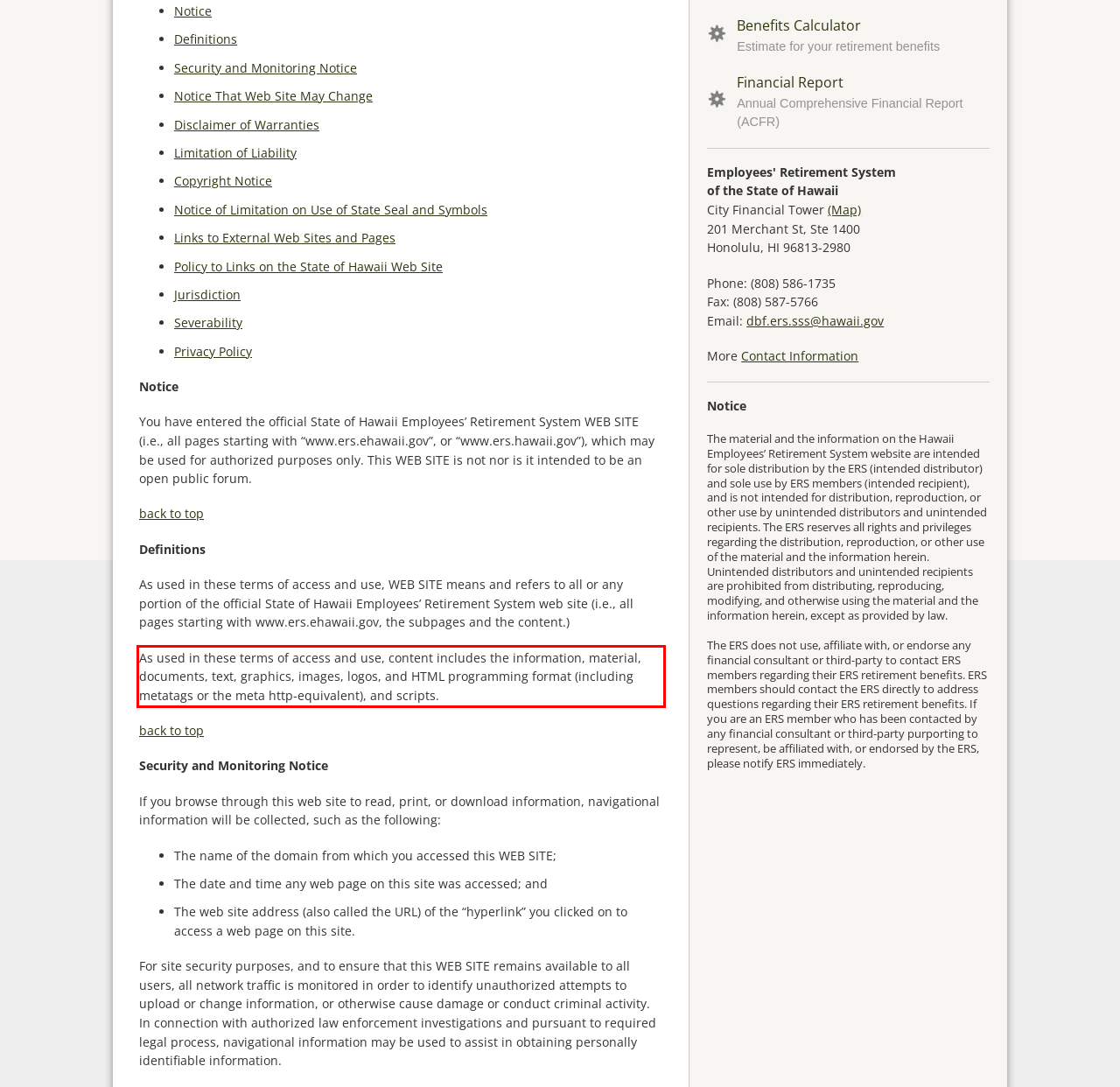Identify the text within the red bounding box on the webpage screenshot and generate the extracted text content.

As used in these terms of access and use, content includes the information, material, documents, text, graphics, images, logos, and HTML programming format (including metatags or the meta http-equivalent), and scripts.